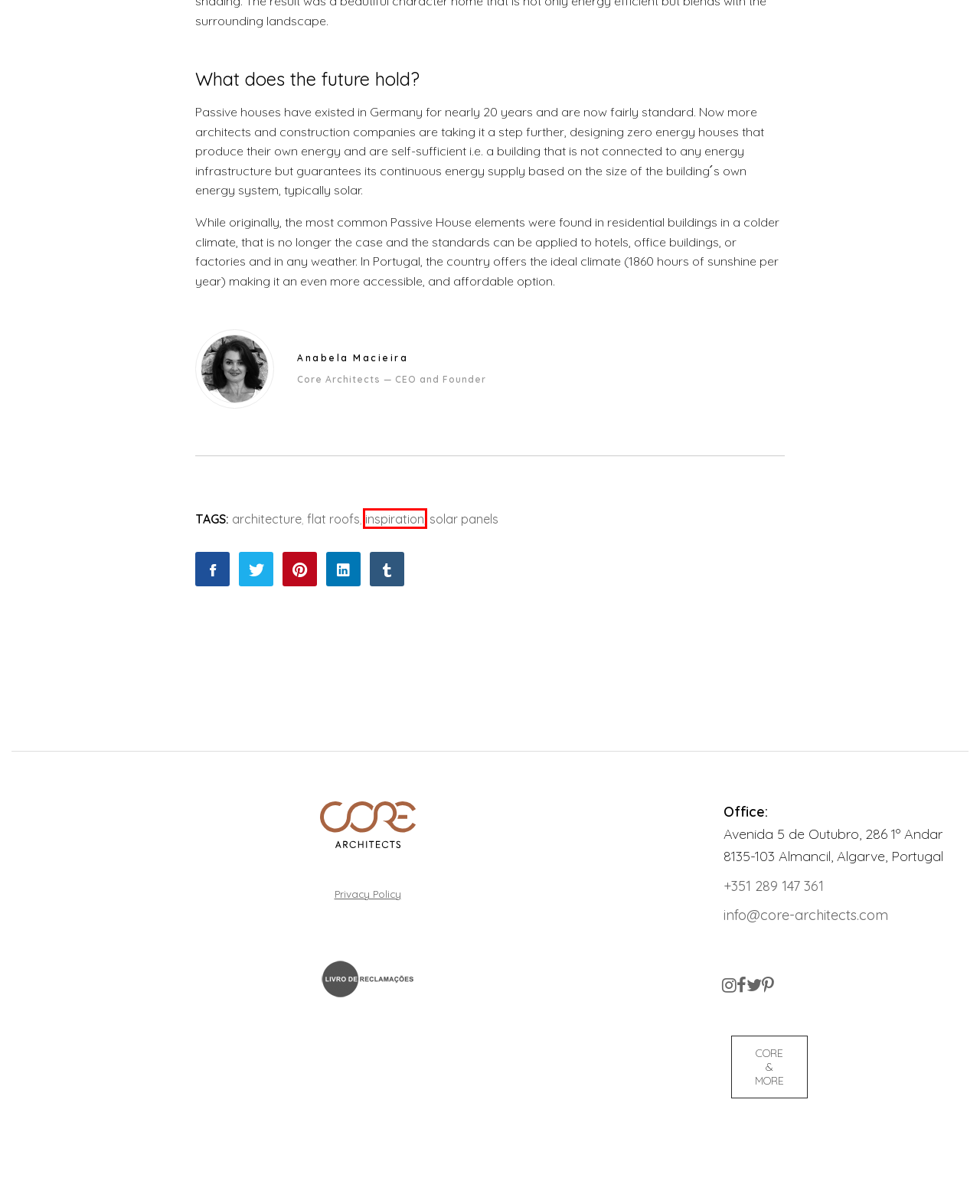You have a screenshot of a webpage with a red bounding box around an element. Identify the webpage description that best fits the new page that appears after clicking the selected element in the red bounding box. Here are the candidates:
A. Privacy Policy – Core Architects
B. Architects – Contact – Core Architects
C. flat roofs – Core Architects
D. inspiration – Core Architects
E. architecture – Core Architects
F. Architects – Philosophy – Core Architects
G. solar panels – Core Architects
H. Interior-Design – Core Architects

D